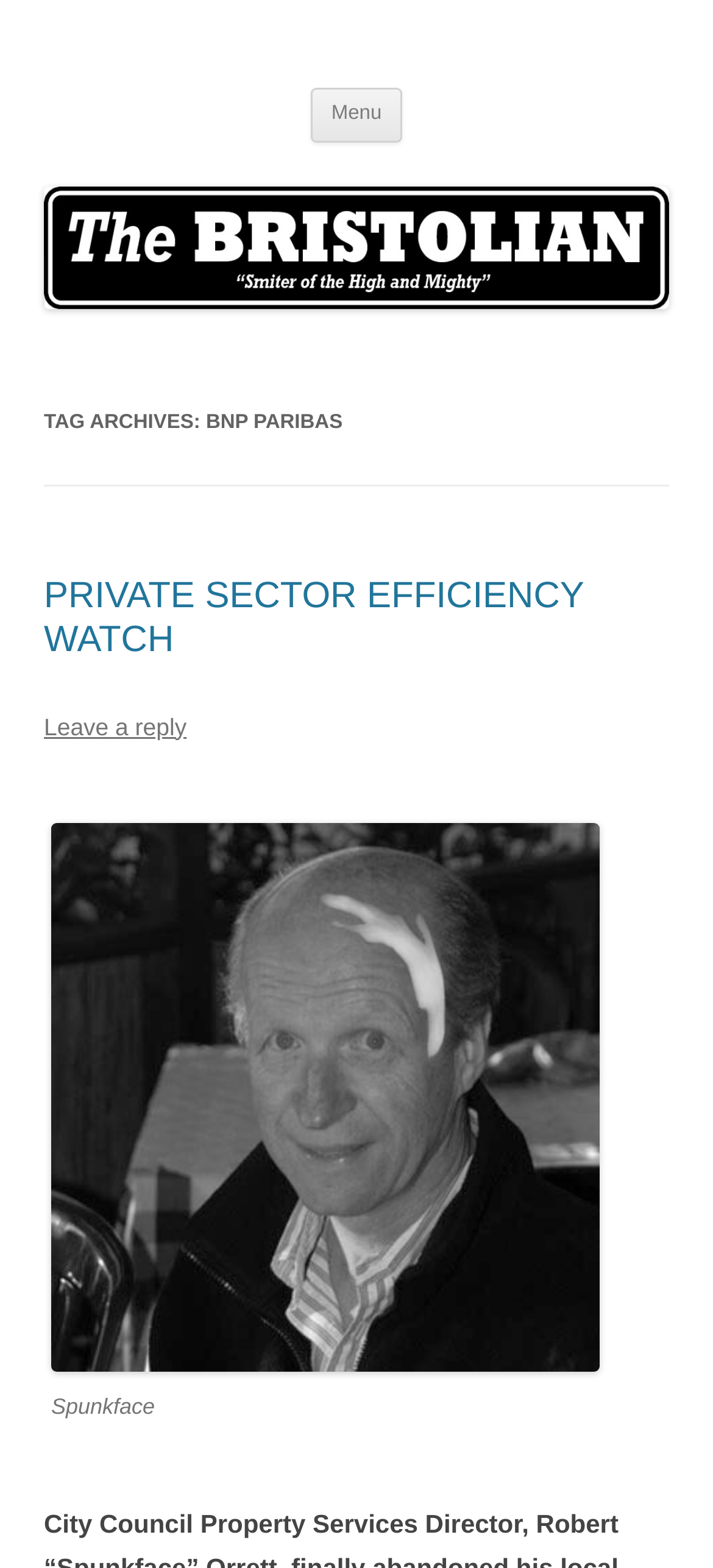Construct a comprehensive description capturing every detail on the webpage.

The webpage is about The BRISTOLIAN, with a focus on BNP Paribas. At the top, there is a heading with the title "The BRISTOLIAN" and a link with the same text. Below this, there is another heading with the quote "“Smiter of the High and Mighty”". 

To the right of the quote, there is a button labeled "Menu". Next to the button, there is a link to "Skip to content". 

Below the top section, there is a large link to "The BRISTOLIAN" that spans most of the width of the page. Above this link, there is an image with the same title. 

Underneath the image, there is a header section with the title "TAG ARCHIVES: BNP PARIBAS". Within this section, there is a heading titled "PRIVATE SECTOR EFFICIENCY WATCH" and a link with the same text. Below this, there is another link to "Leave a reply". 

To the right of the "PRIVATE SECTOR EFFICIENCY WATCH" section, there is an image with a caption. At the very bottom of the page, there is a piece of static text that reads "Spunkface".